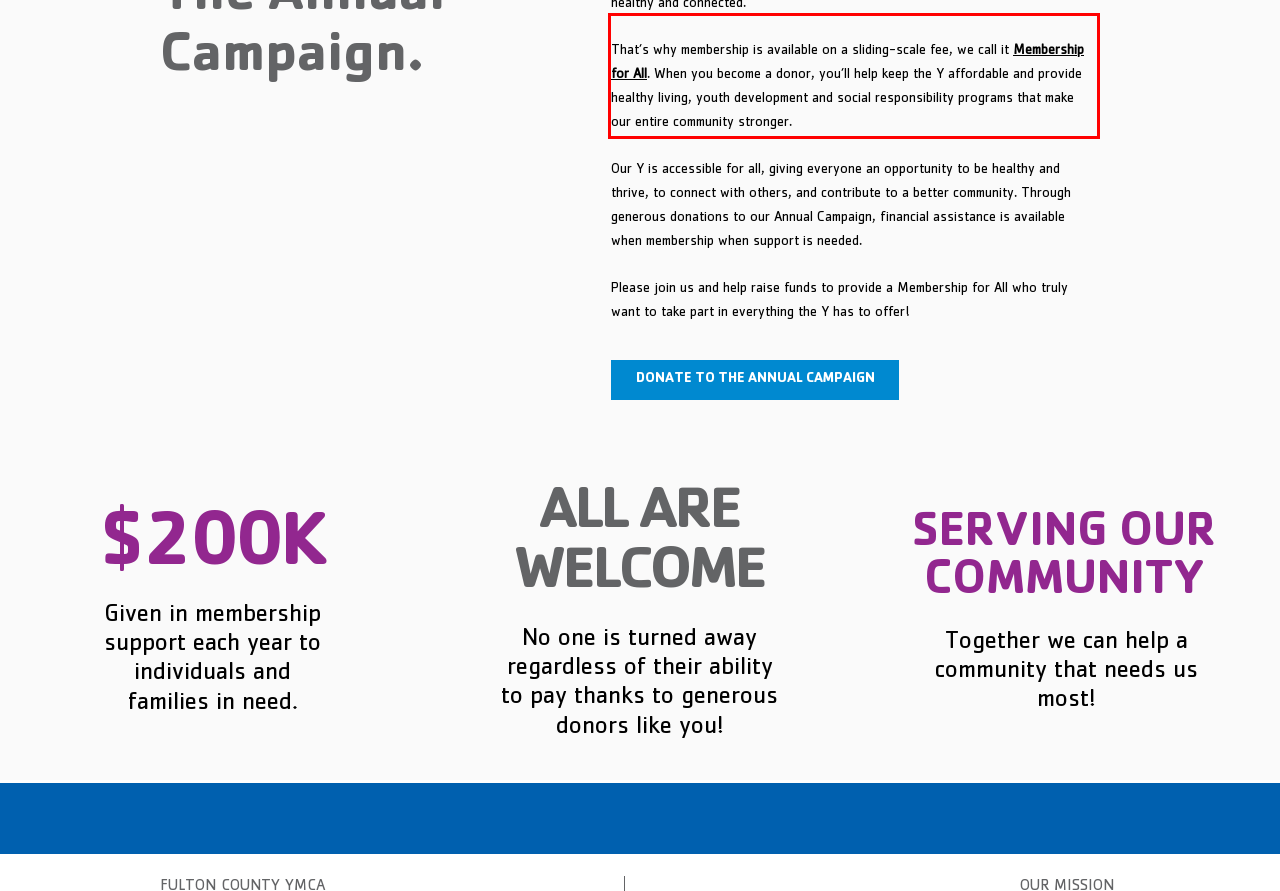Identify the text within the red bounding box on the webpage screenshot and generate the extracted text content.

That’s why membership is available on a sliding-scale fee, we call it Membership for All. When you become a donor, you’ll help keep the Y affordable and provide healthy living, youth development and social responsibility programs that make our entire community stronger.